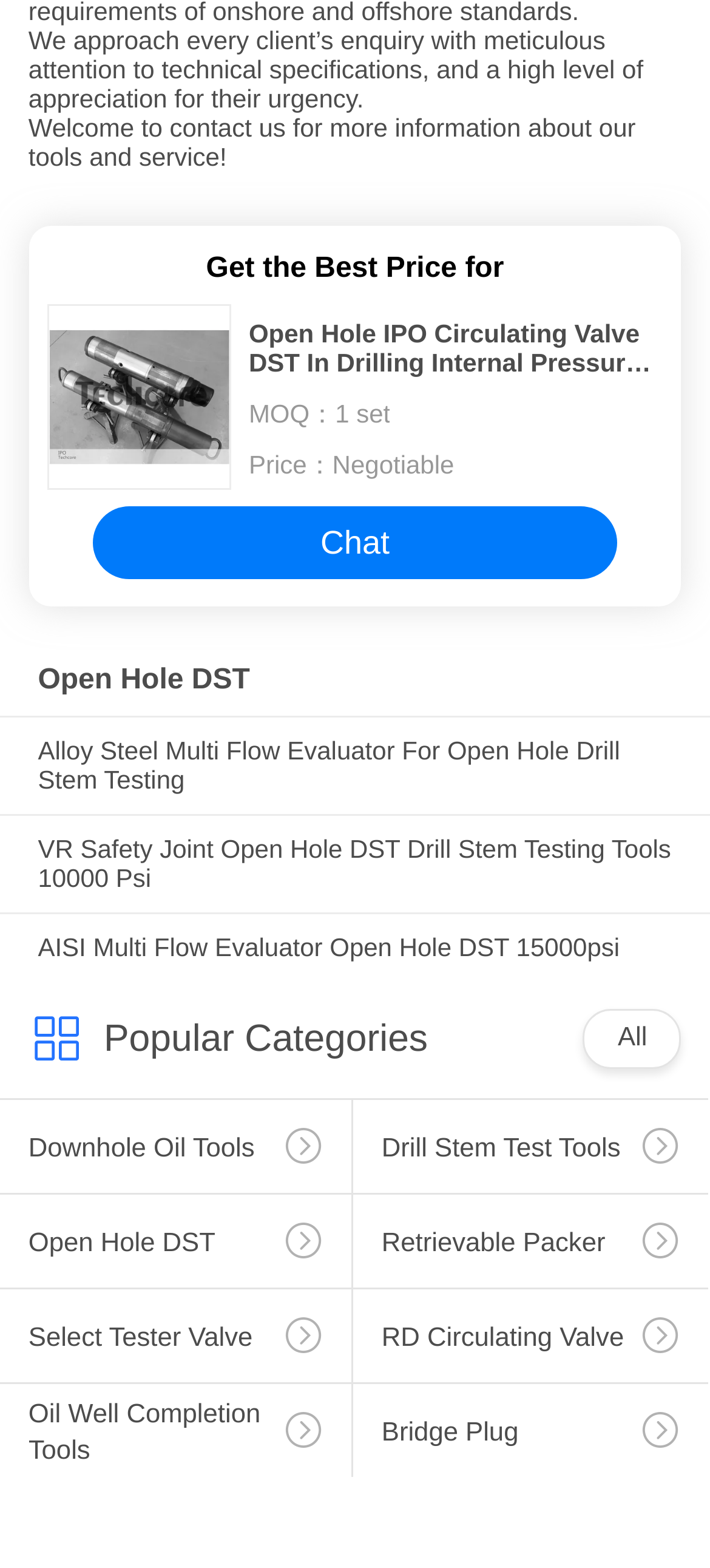Pinpoint the bounding box coordinates of the clickable element needed to complete the instruction: "Search for something". The coordinates should be provided as four float numbers between 0 and 1: [left, top, right, bottom].

None